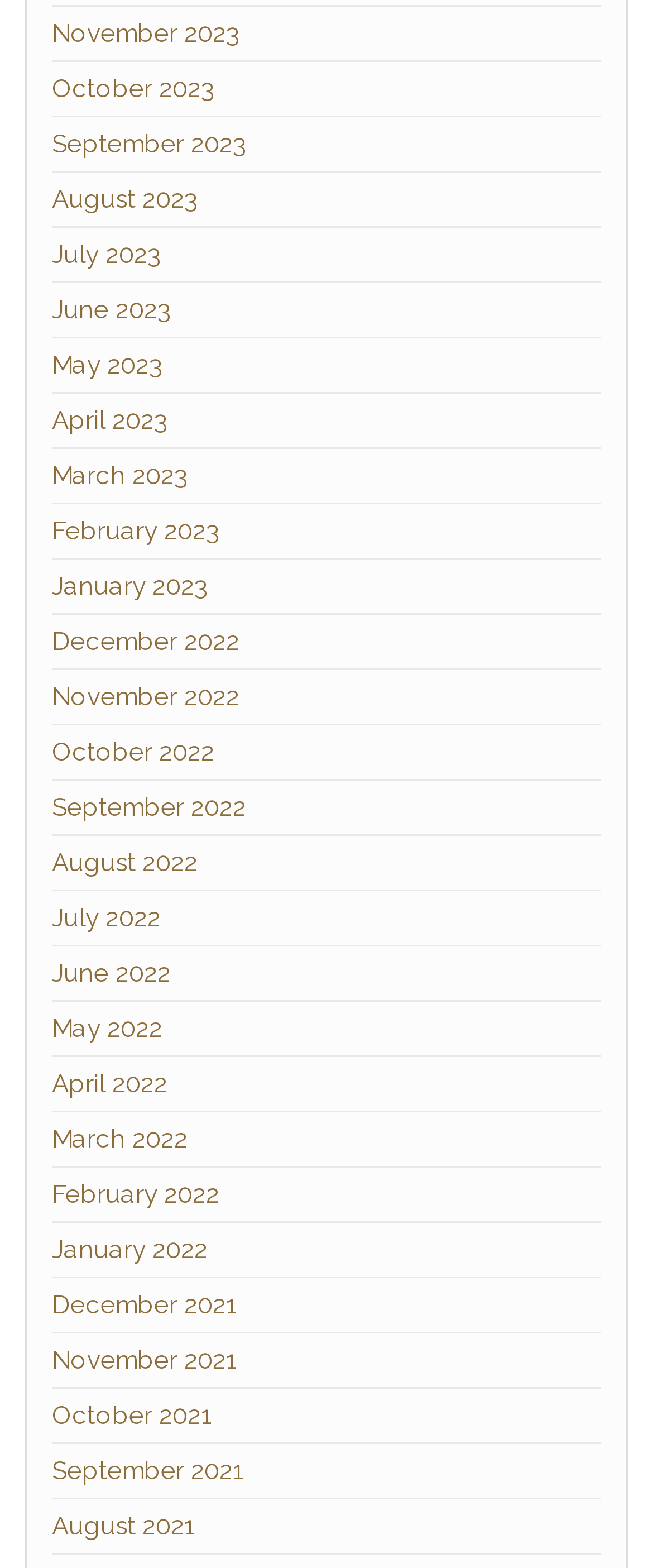Respond to the following question with a brief word or phrase:
How many links are there in total?

27